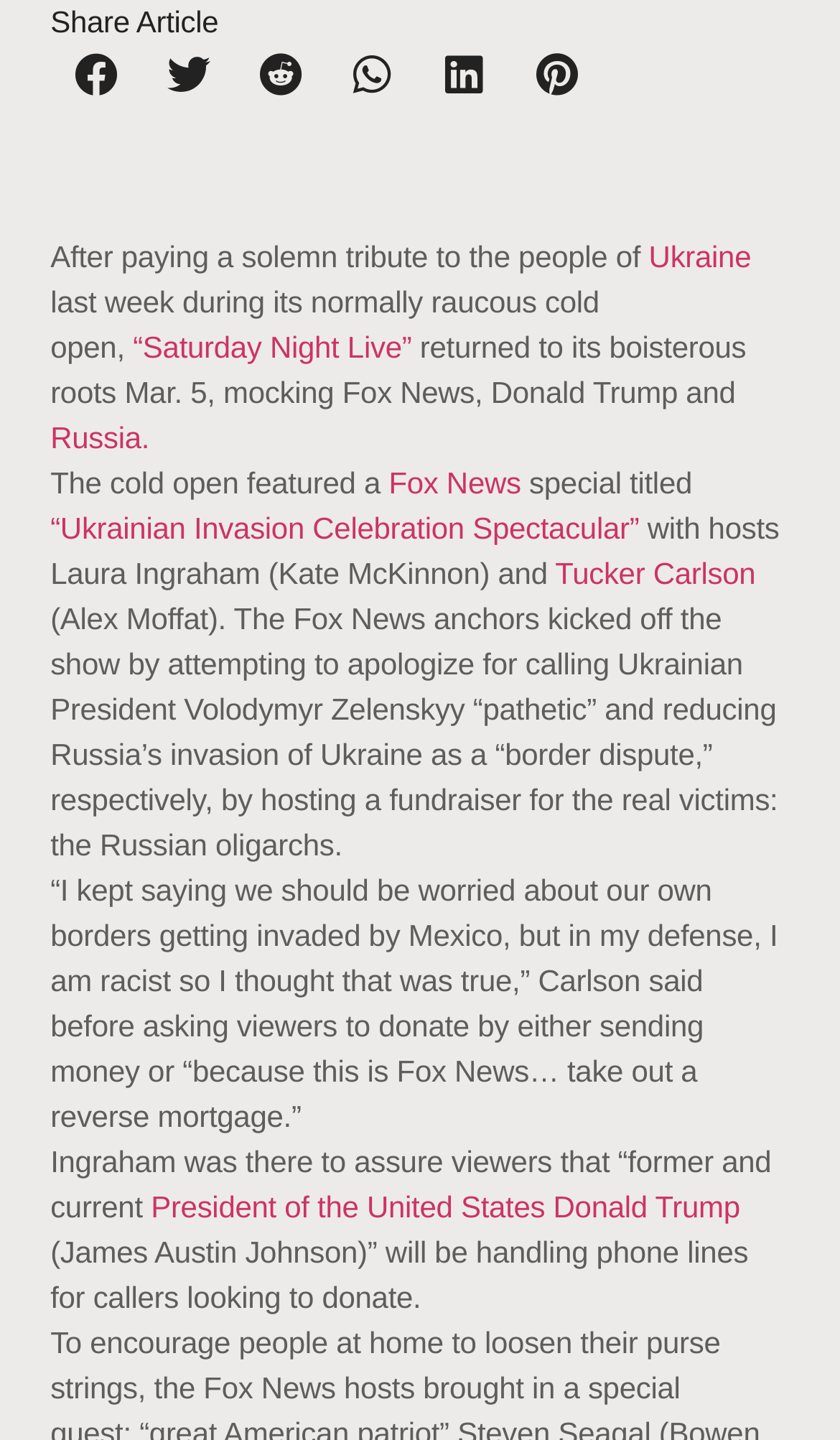Please identify the bounding box coordinates of the region to click in order to complete the task: "Learn more about Fox News". The coordinates must be four float numbers between 0 and 1, specified as [left, top, right, bottom].

[0.453, 0.323, 0.62, 0.347]